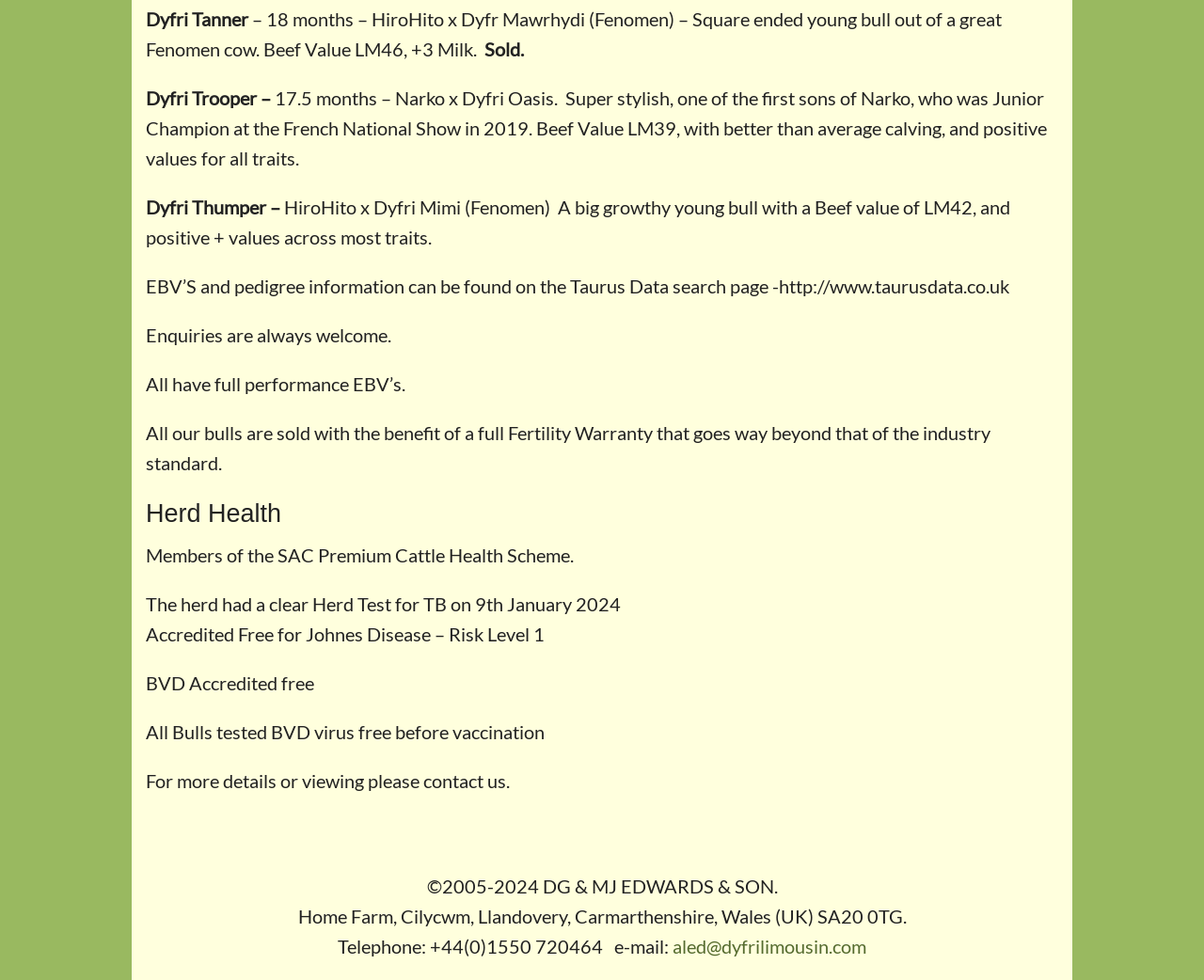Answer the question with a single word or phrase: 
What is the name of the first bull?

Dyfri Tanner